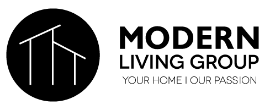What is the color of the circle?
Please provide a comprehensive answer to the question based on the webpage screenshot.

The logo of the Modern Living Group features a black circle that contains simple line drawings of a stylized house on the left, alongside the bold text 'MODERN LIVING GROUP' to the right, which indicates that the circle is black in color.